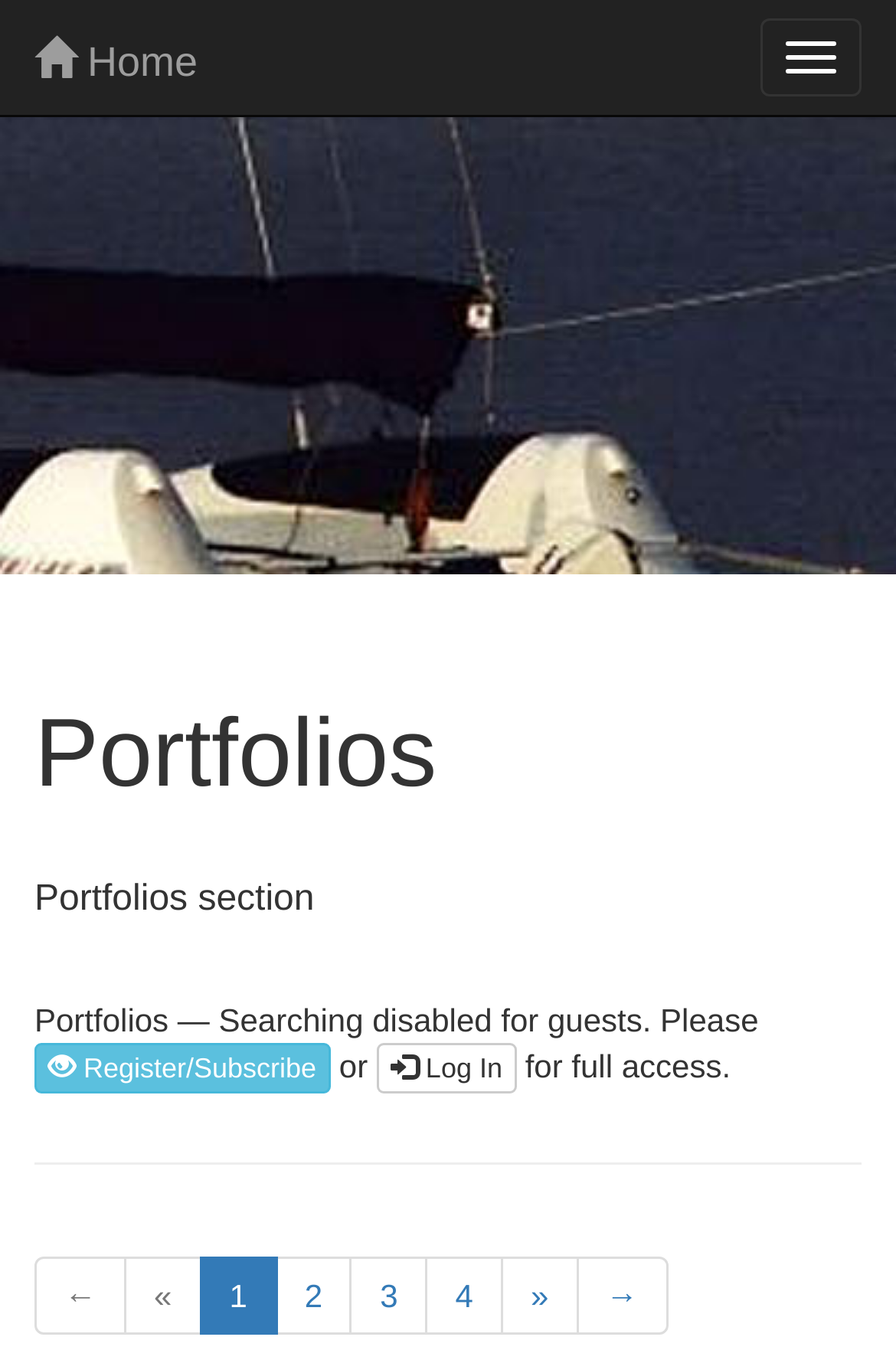Identify the bounding box for the UI element described as: "3". Ensure the coordinates are four float numbers between 0 and 1, formatted as [left, top, right, bottom].

[0.391, 0.931, 0.477, 0.988]